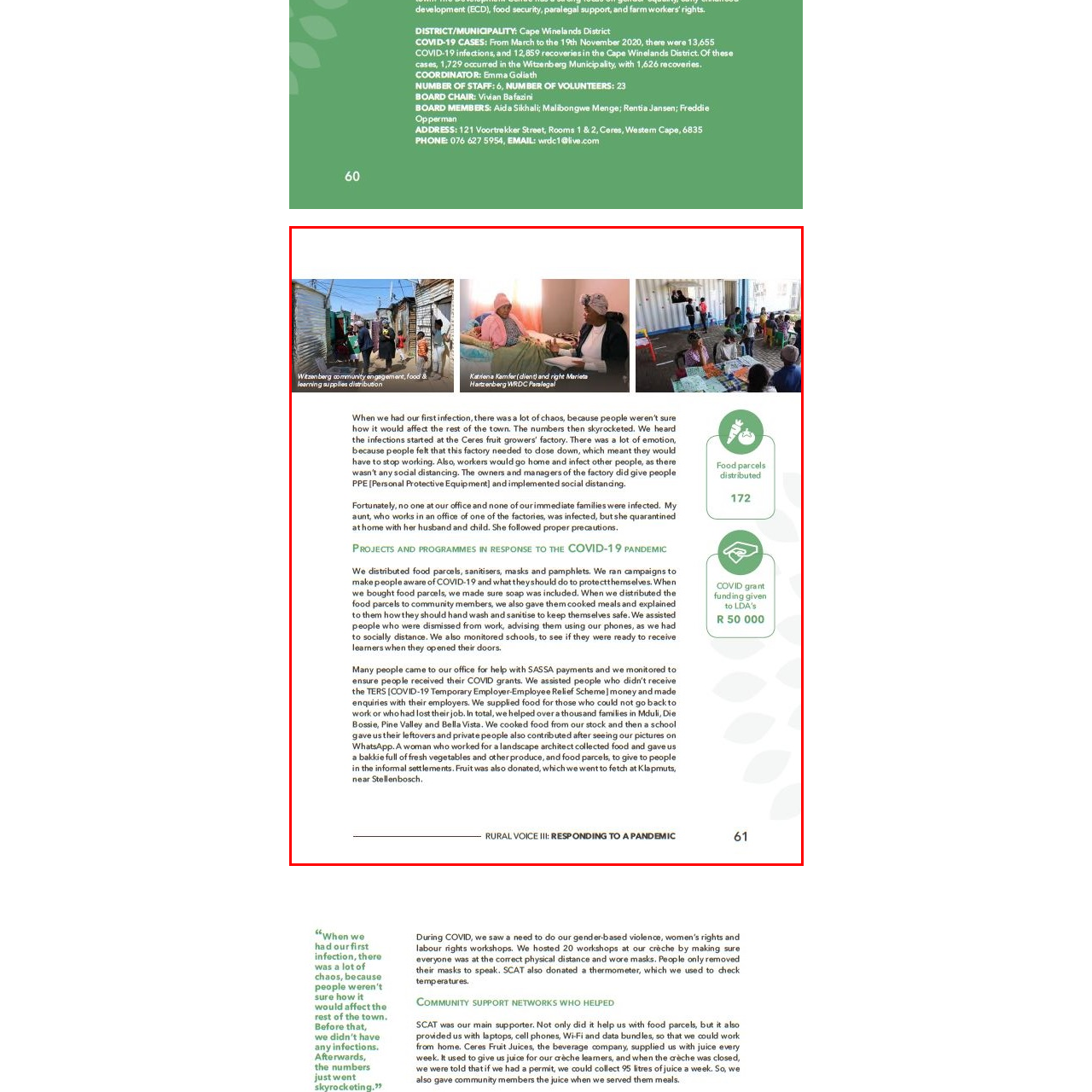What is the organization's goal in the community? Observe the image within the red bounding box and give a one-word or short-phrase answer.

Support the local community